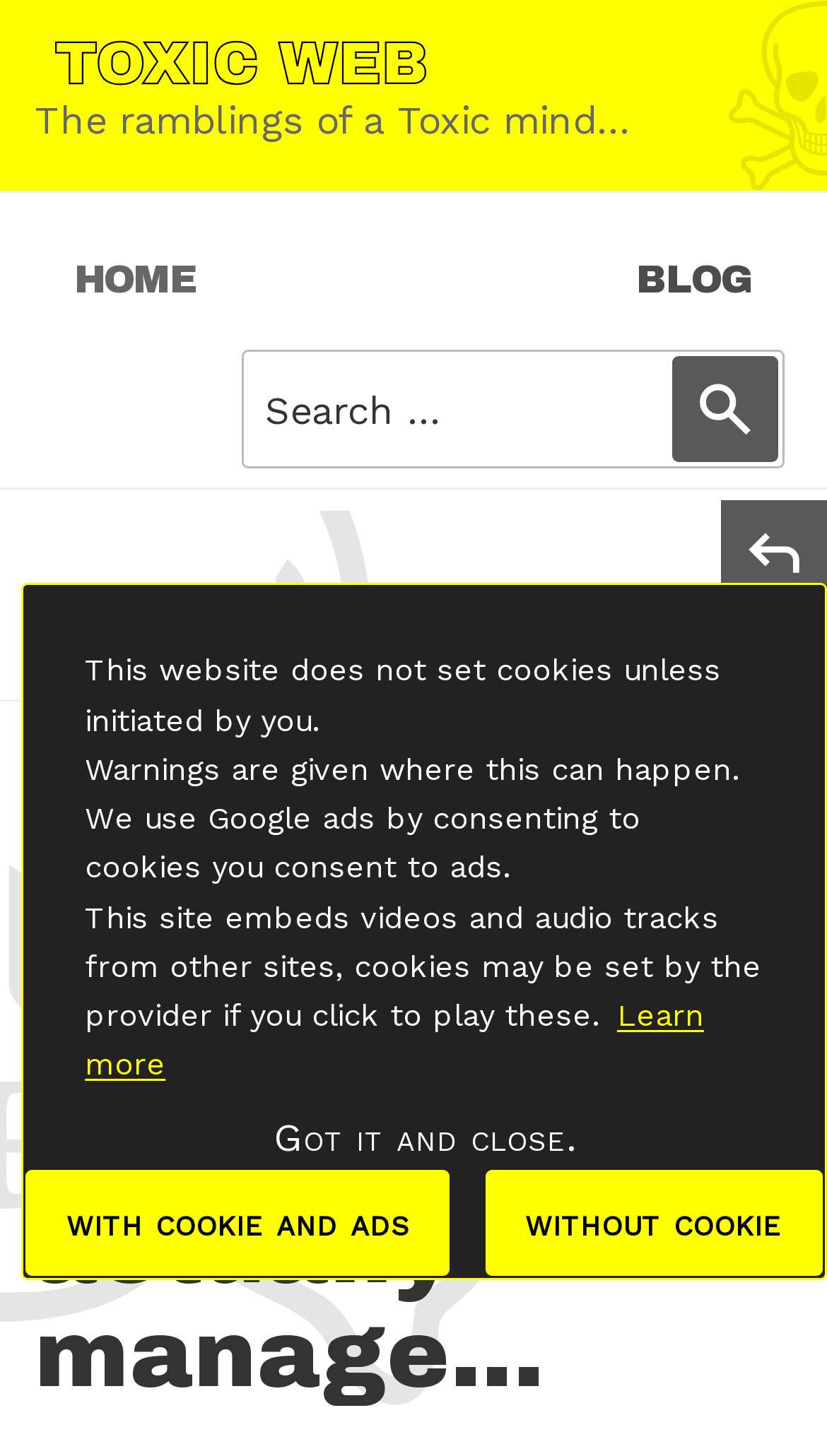Provide the bounding box coordinates for the area that should be clicked to complete the instruction: "Search for something".

[0.292, 0.241, 0.949, 0.322]